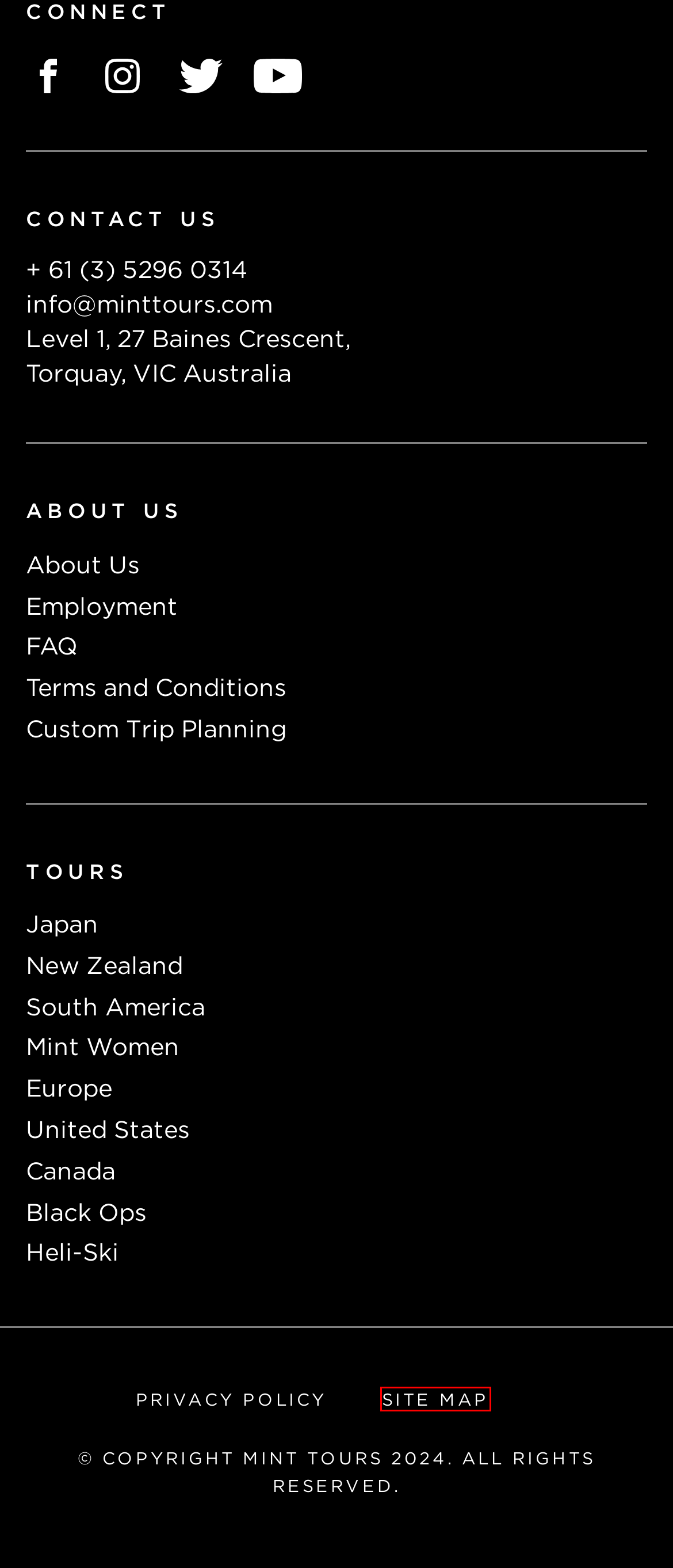You are given a screenshot depicting a webpage with a red bounding box around a UI element. Select the description that best corresponds to the new webpage after clicking the selected element. Here are the choices:
A. New Zealand Snowboard Tours | Mint Tours
B. South America Snowboard Tours | Mint Tours
C. Innsbruck Freeride Tour | Mint Tours| Snowboard Austria
D. United States Snowboard Tours | Mint Tours
E. Employment | Mint Tours
F. About Us | Mint Tours
G. Site Map | Mint Tours
H. Mint Women Snowboard Tours | Mint Tours

G